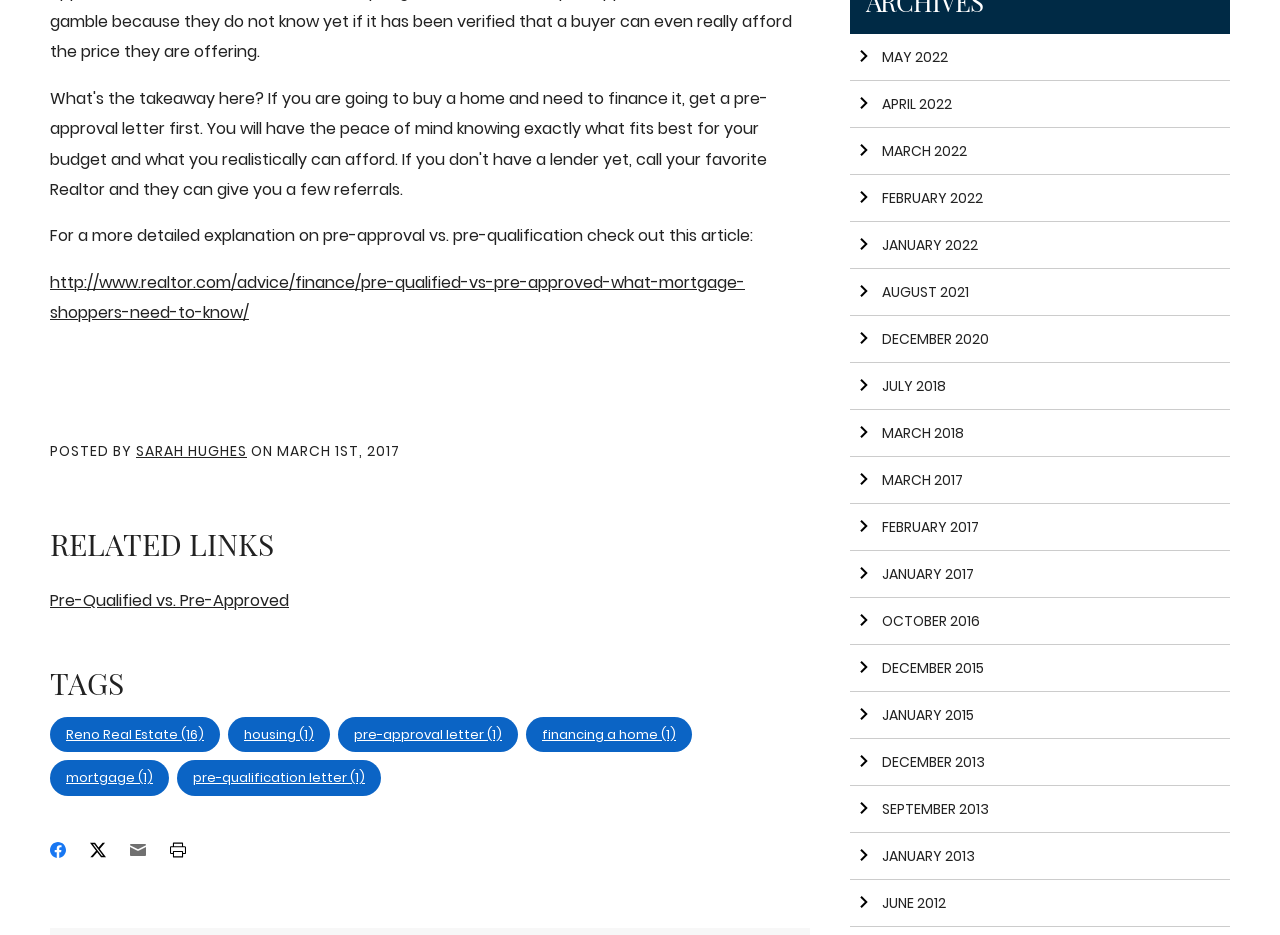Find the bounding box coordinates for the HTML element specified by: "Pre-Qualified vs. Pre-Approved".

[0.039, 0.63, 0.226, 0.655]